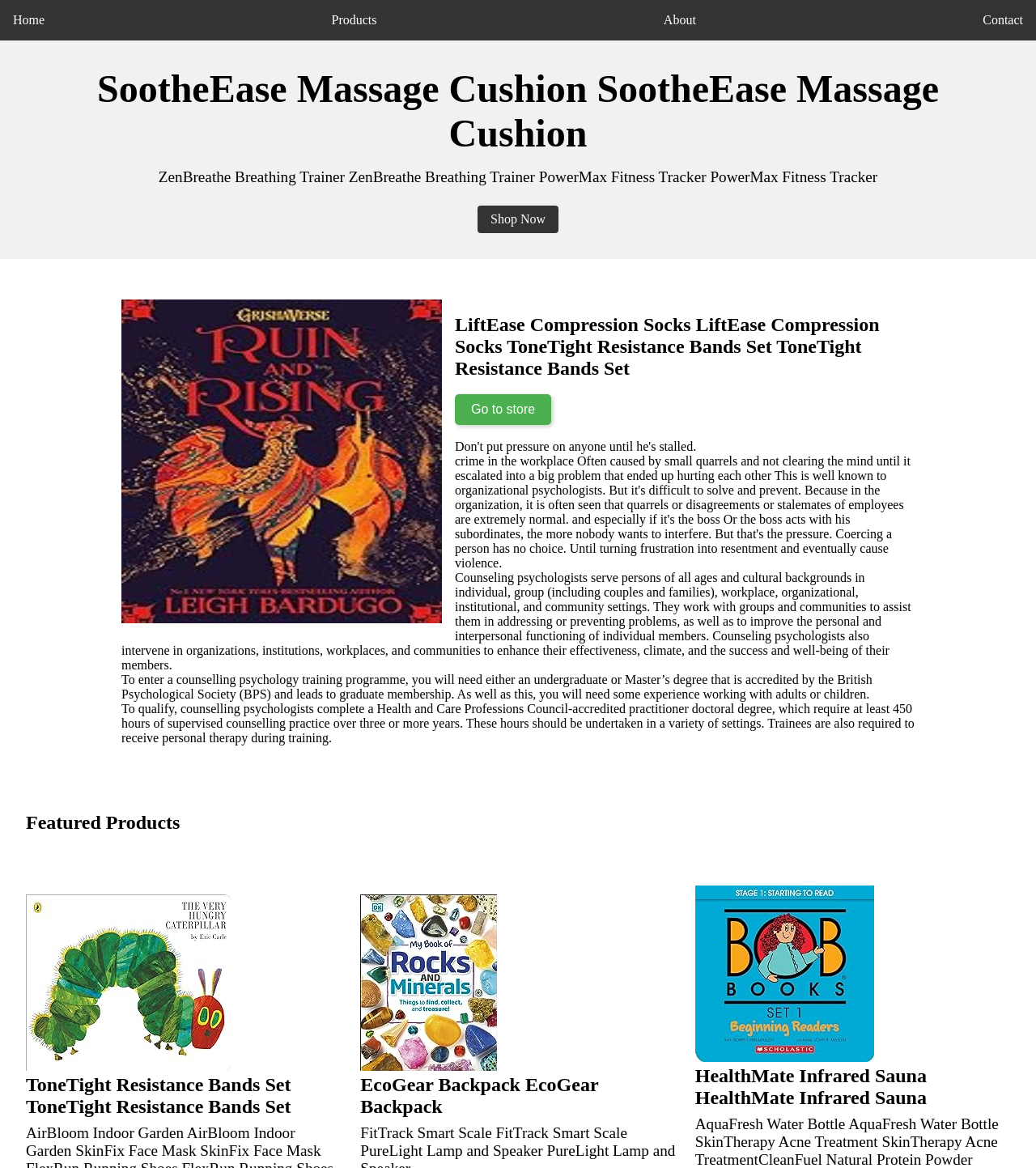Locate the bounding box coordinates of the region to be clicked to comply with the following instruction: "Click on the 'AirHaven Car Air Freshener' link". The coordinates must be four float numbers between 0 and 1, in the form [left, top, right, bottom].

[0.117, 0.256, 0.427, 0.536]